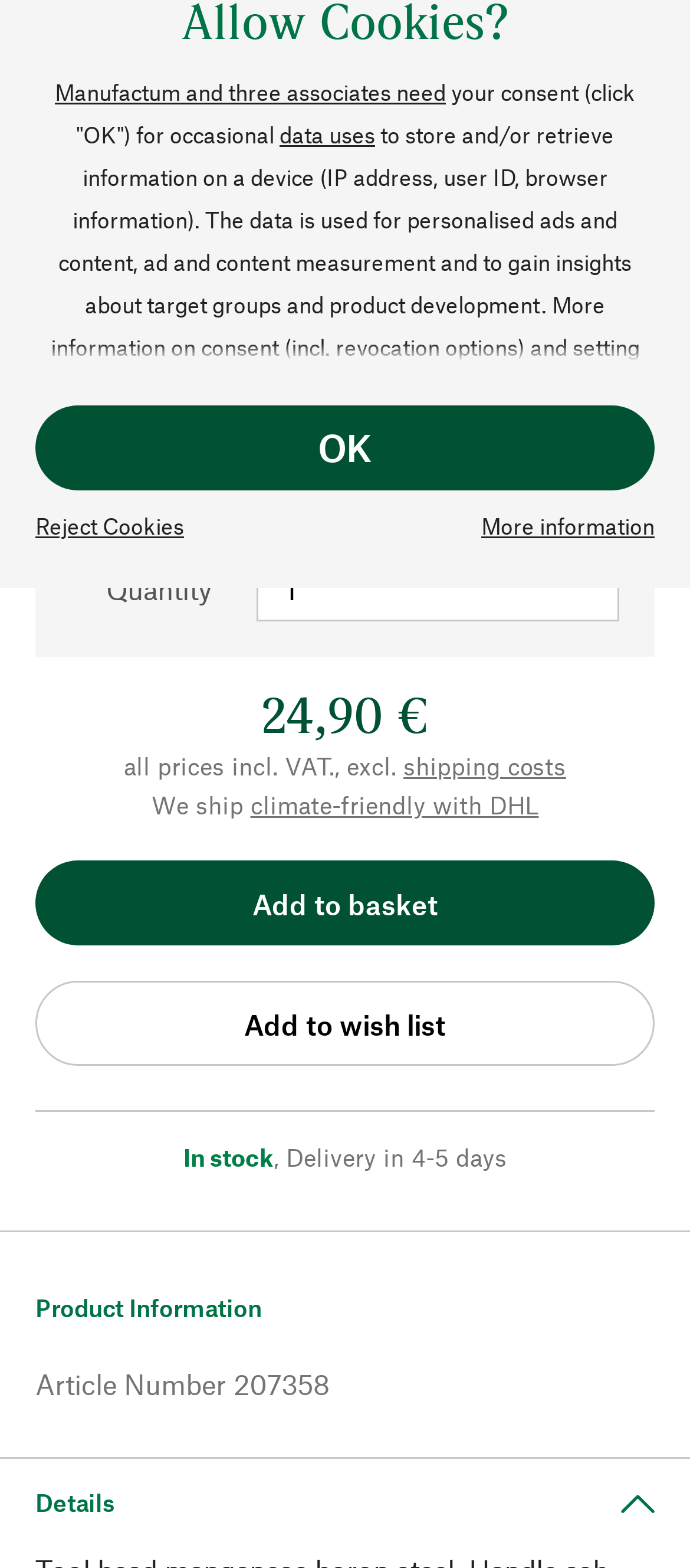Using the element description provided, determine the bounding box coordinates in the format (top-left x, top-left y, bottom-right x, bottom-right y). Ensure that all values are floating point numbers between 0 and 1. Element description: shipping costs

[0.585, 0.479, 0.821, 0.498]